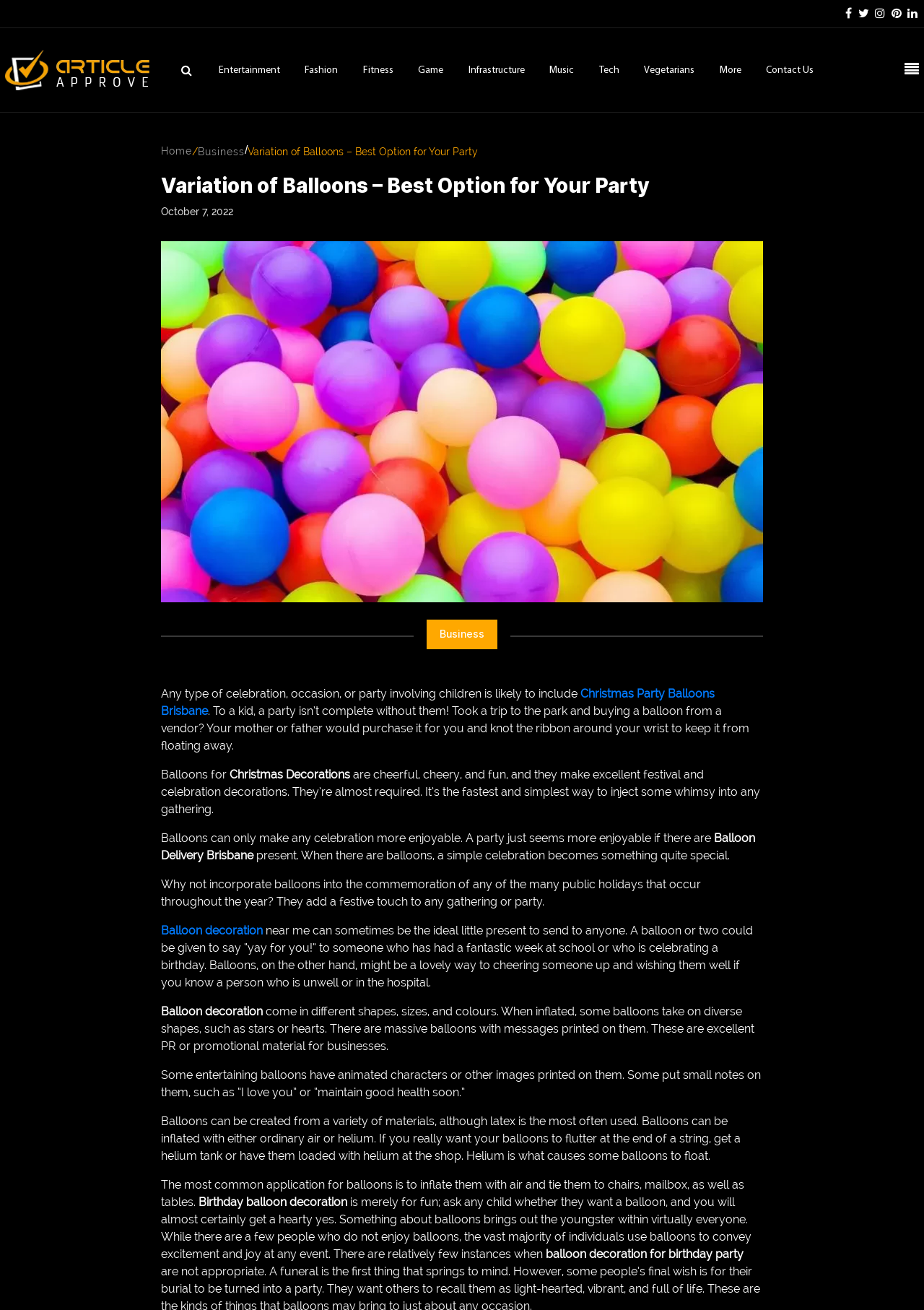Please identify the bounding box coordinates of the element on the webpage that should be clicked to follow this instruction: "Click on the 'Entertainment' link". The bounding box coordinates should be given as four float numbers between 0 and 1, formatted as [left, top, right, bottom].

[0.237, 0.05, 0.303, 0.058]